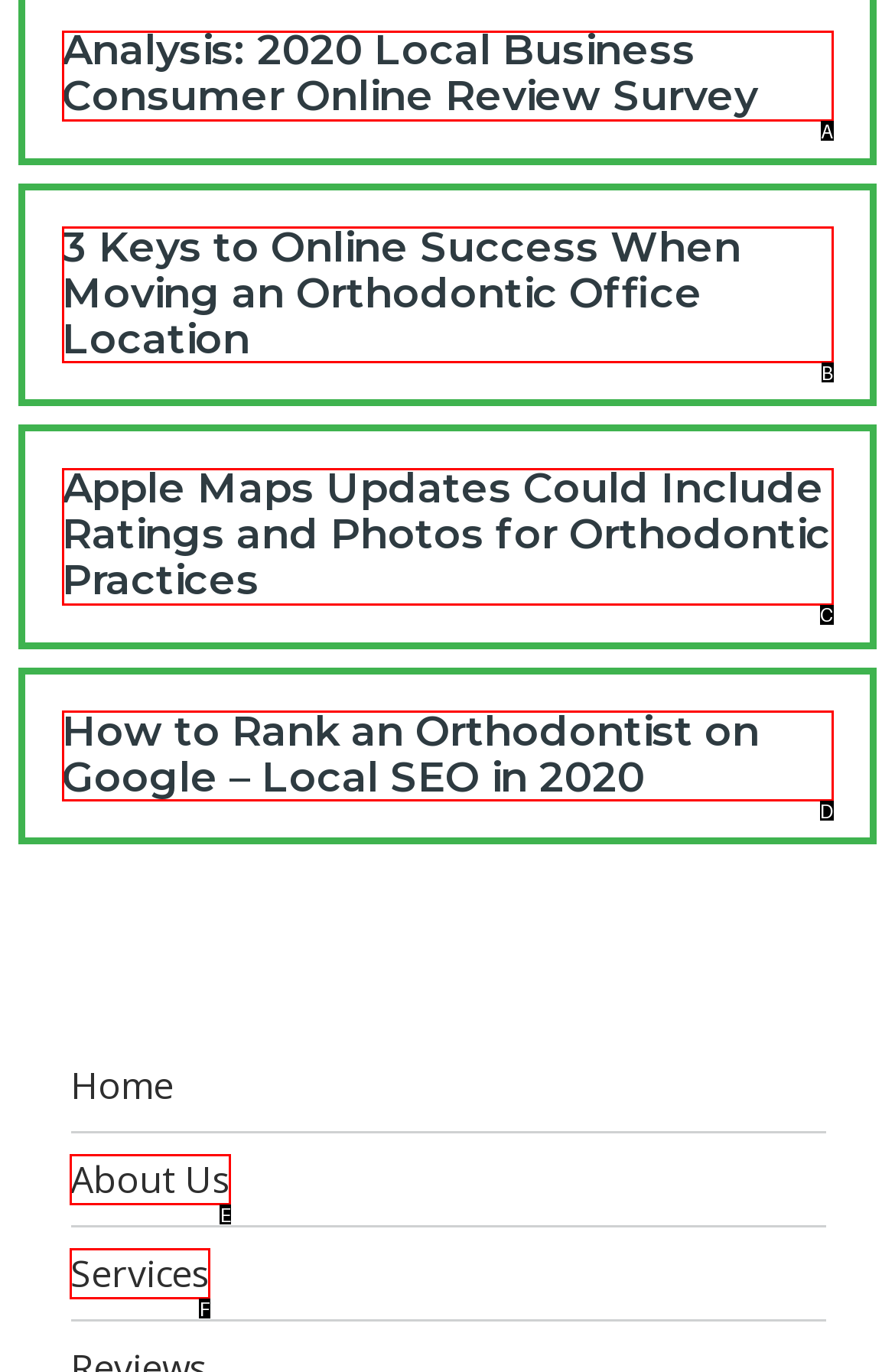Using the element description: iOS App, select the HTML element that matches best. Answer with the letter of your choice.

None